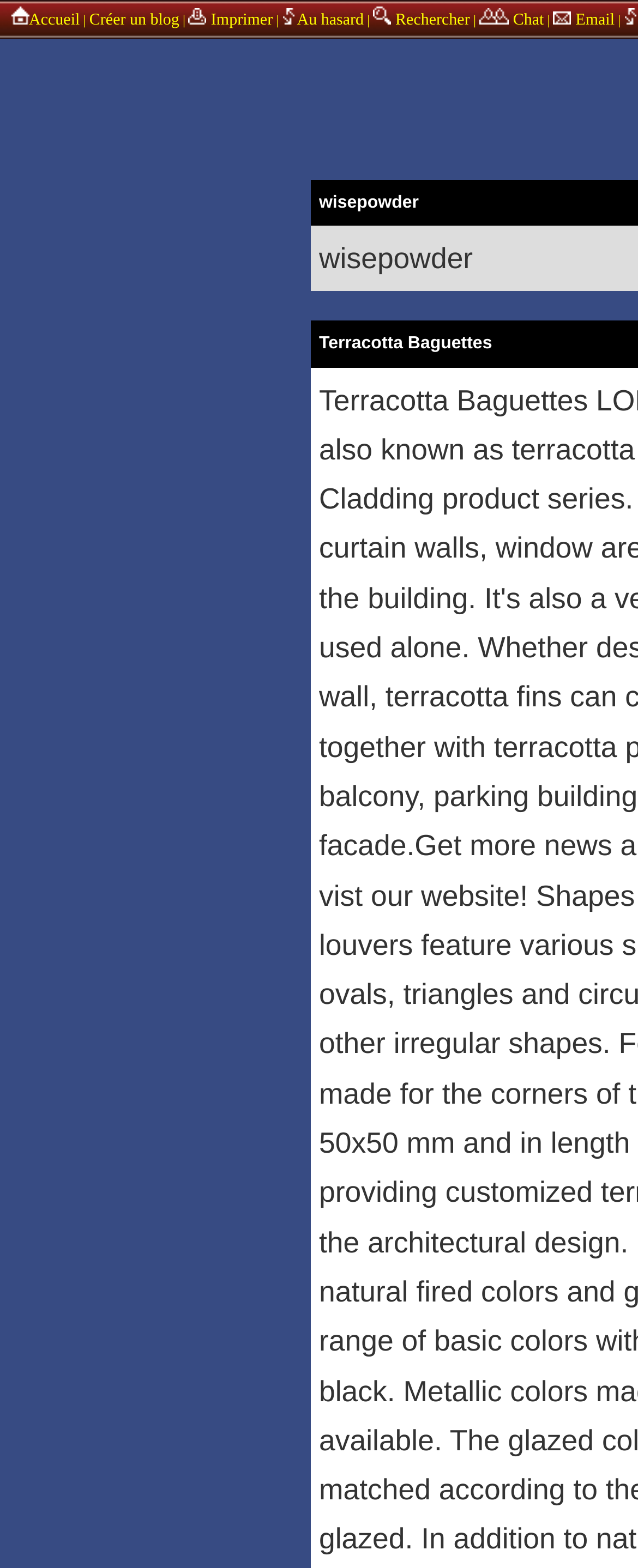Give a short answer to this question using one word or a phrase:
What is the title of the blog?

wisepowder